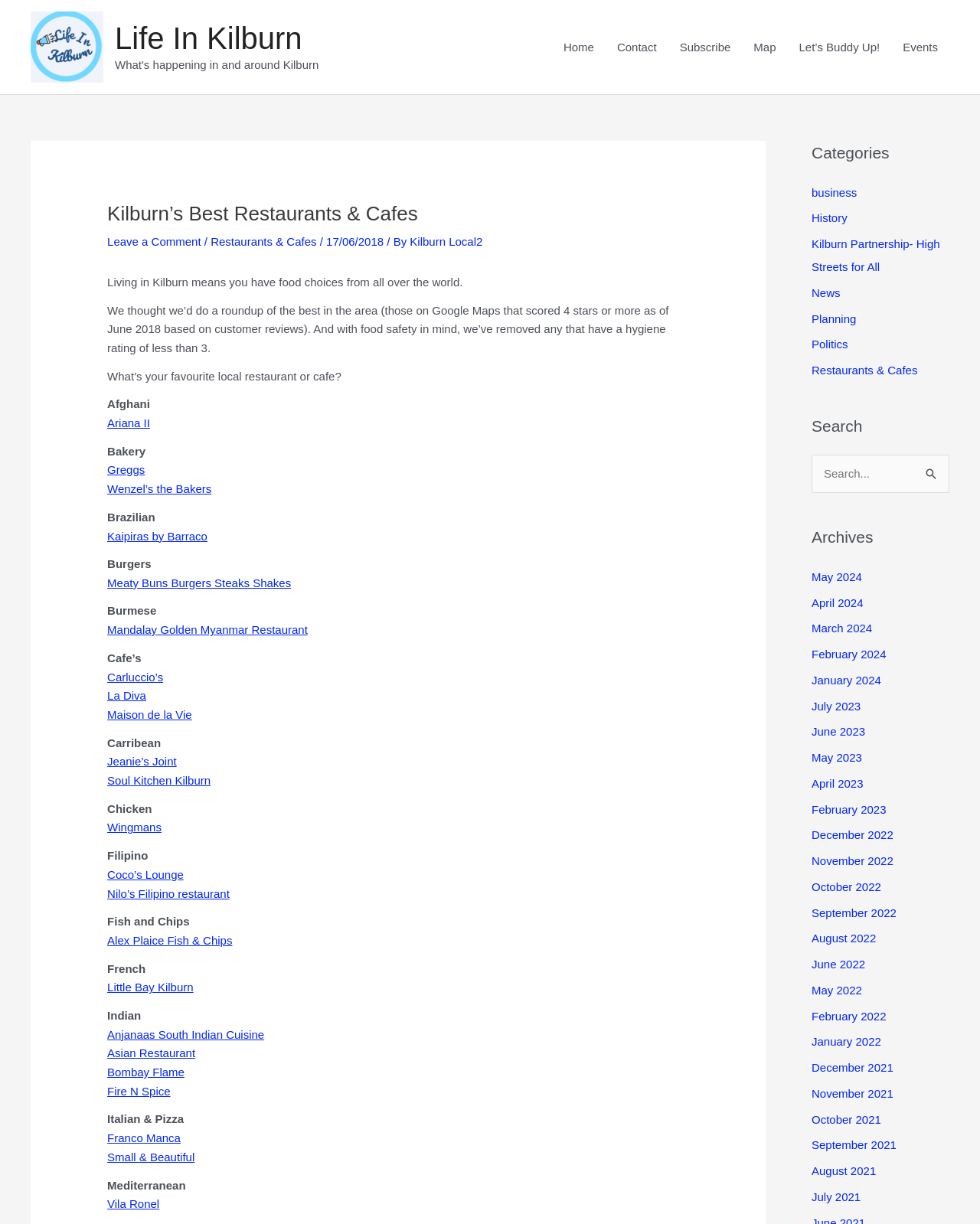Can you provide the bounding box coordinates for the element that should be clicked to implement the instruction: "Click on the 'Ariana II' link"?

[0.109, 0.34, 0.153, 0.351]